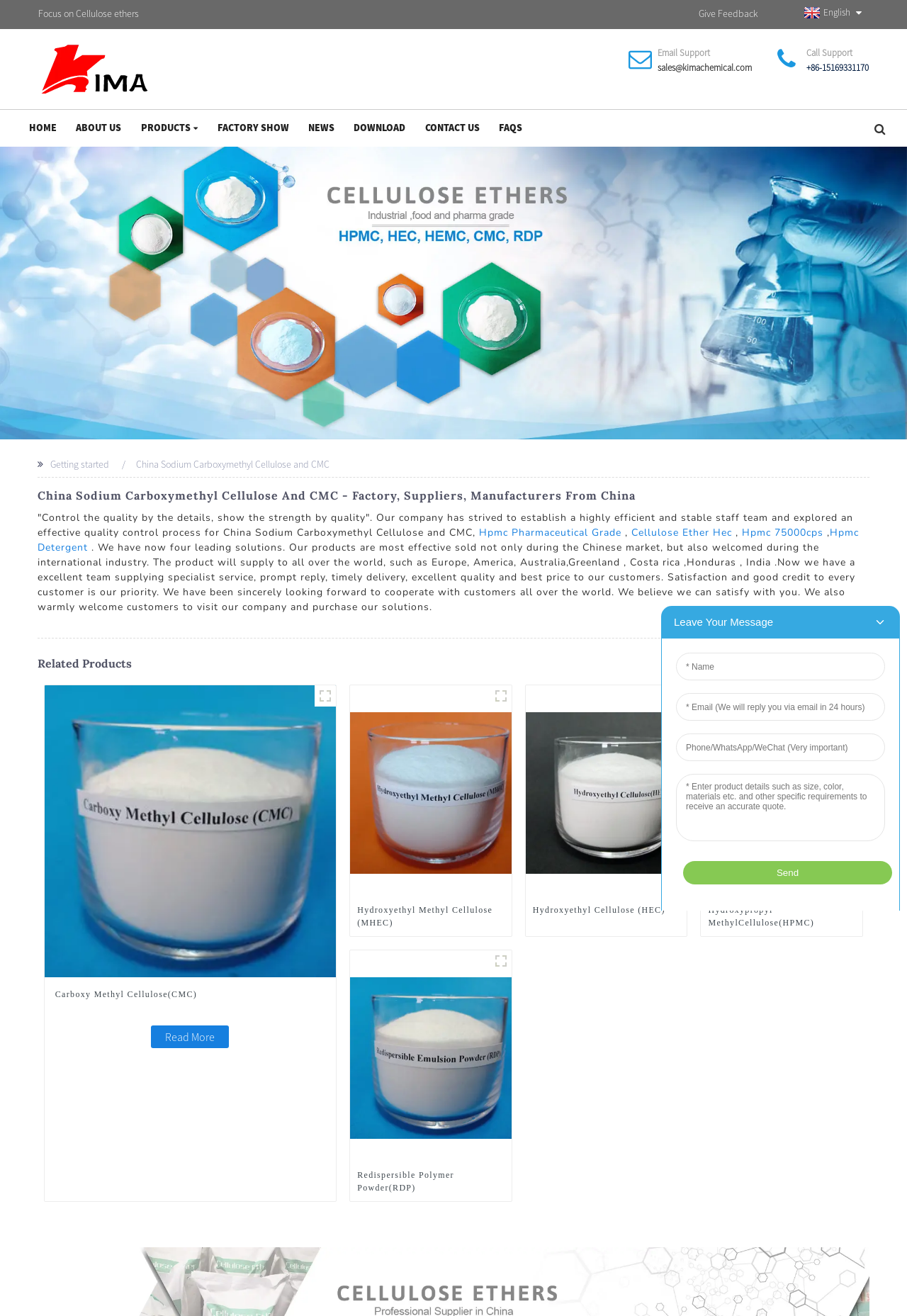Refer to the image and answer the question with as much detail as possible: What is the name of the product in the first figure?

I found the name of the product in the first figure by looking at the figure element with the ID 212, which contains an image and a link to 'CMC2-350x350'. The figcaption element with the ID 310 contains the heading 'Carboxy Methyl Cellulose(CMC)', which suggests that this is the name of the product in the first figure.